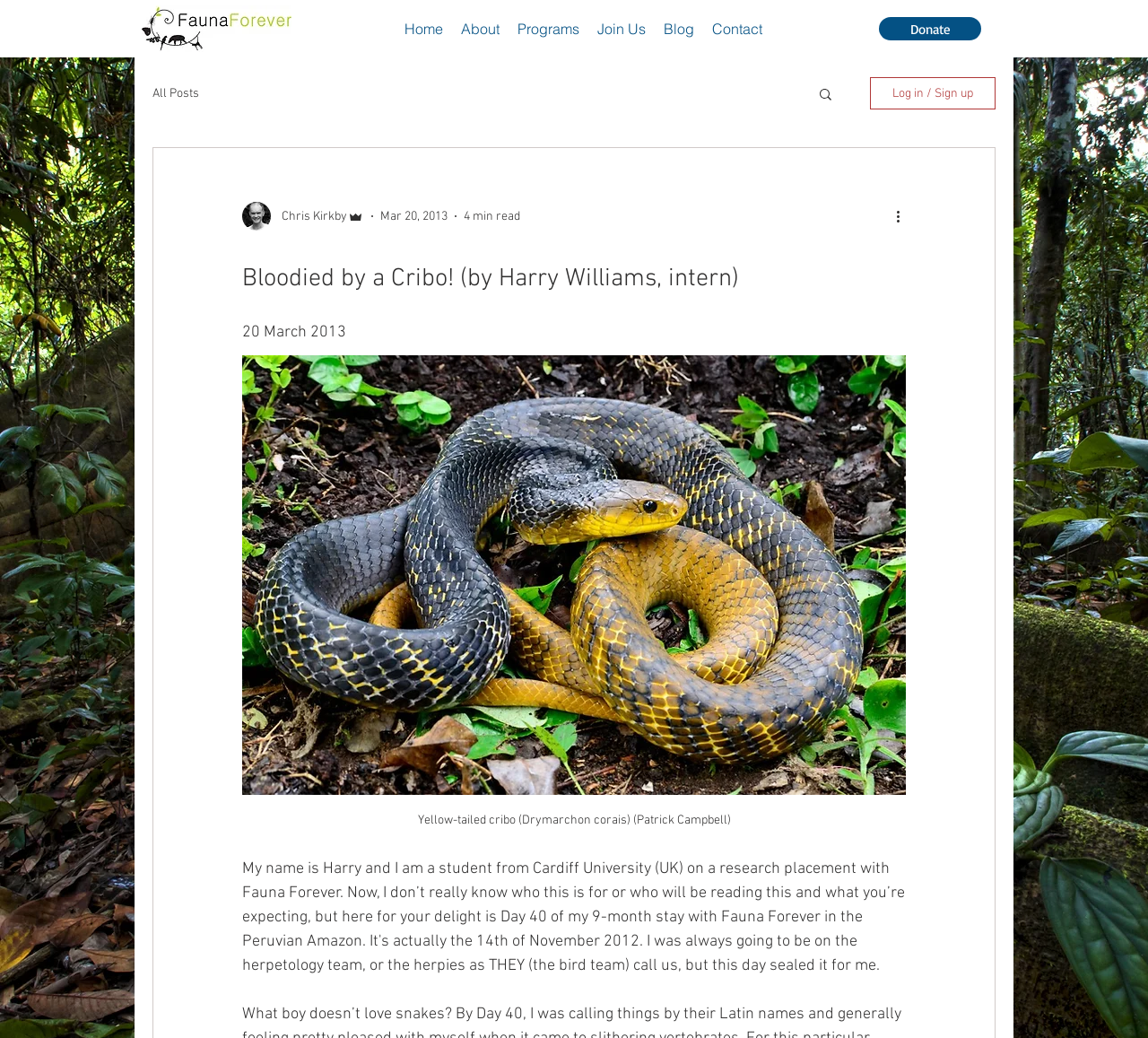Using the element description: "About", determine the bounding box coordinates for the specified UI element. The coordinates should be four float numbers between 0 and 1, [left, top, right, bottom].

[0.394, 0.016, 0.443, 0.039]